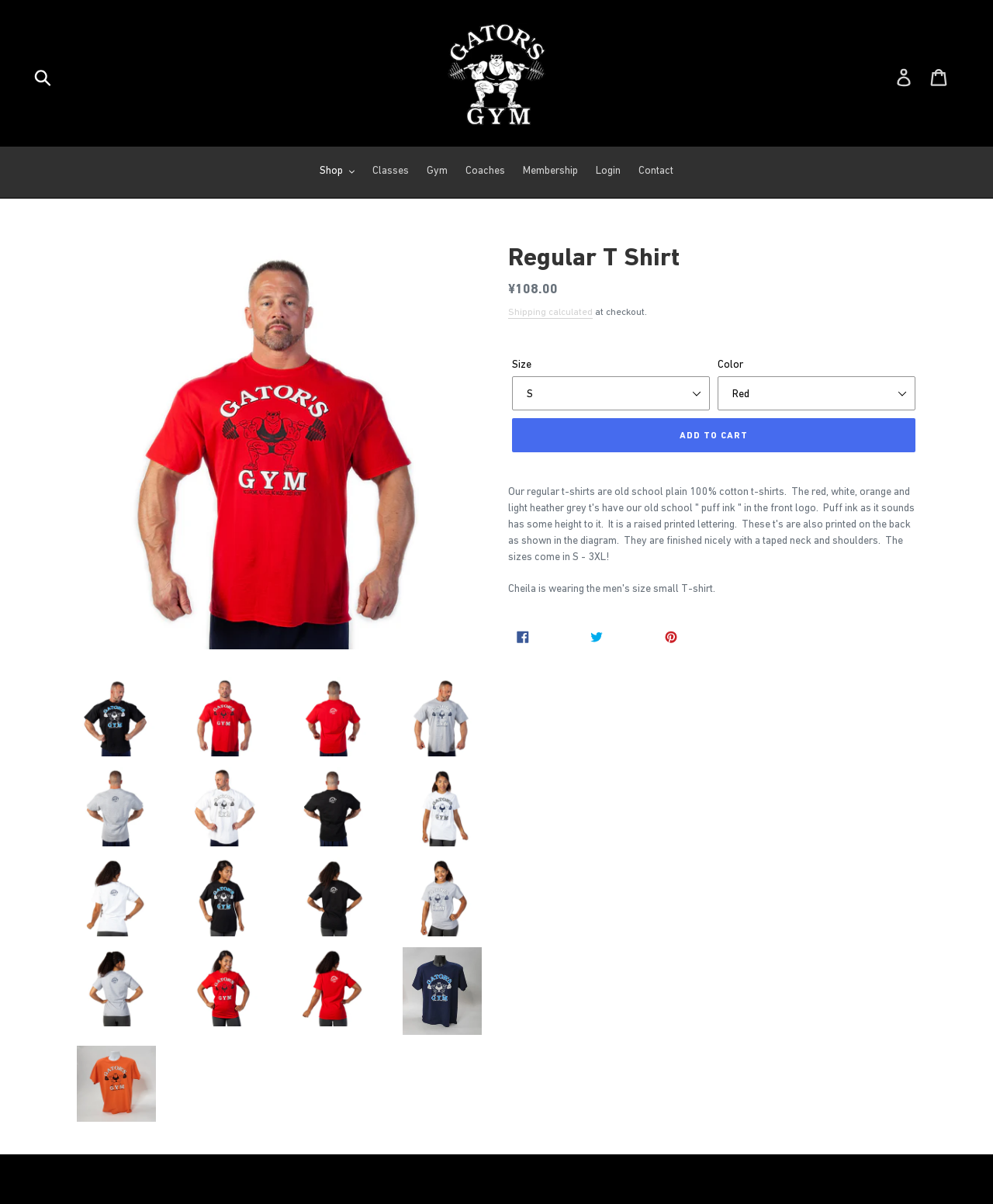Find the bounding box coordinates of the clickable region needed to perform the following instruction: "Click on the 'Shop' button". The coordinates should be provided as four float numbers between 0 and 1, i.e., [left, top, right, bottom].

[0.314, 0.135, 0.365, 0.15]